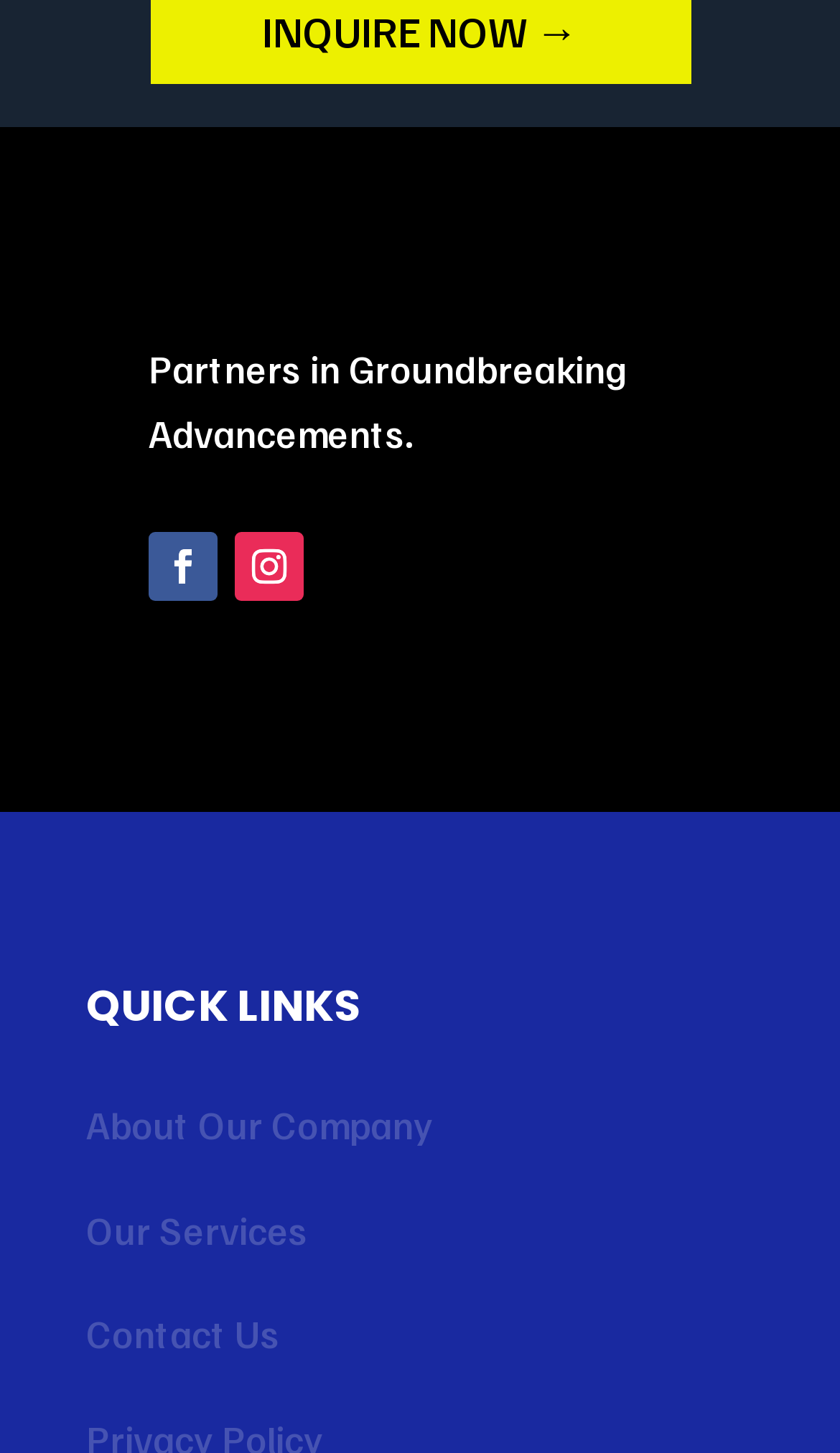Extract the bounding box coordinates for the HTML element that matches this description: "History". The coordinates should be four float numbers between 0 and 1, i.e., [left, top, right, bottom].

None